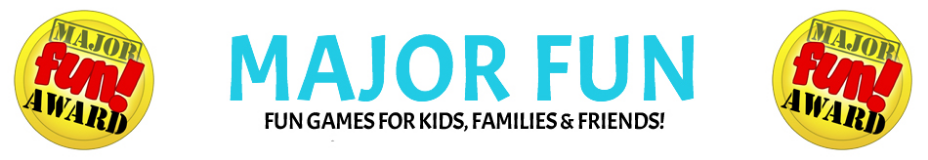Give a comprehensive caption that covers the entire image content.

The image prominently features the logo and branding associated with "Major Fun," a recognition program dedicated to highlighting enjoyable and engaging games for children, families, and friends. At the center is the bold blue text "MAJOR FUN," underscored by a tagline that proudly proclaims "FUN GAMES FOR KIDS, FAMILIES & FRIENDS!" Flanking the text are two eye-catching badges labeled "MAJOR FUN AWARD," marked in a vibrant red and yellow color scheme. These badges symbolize the organization’s commitment to acknowledging innovative and entertaining games that foster fun for all ages. Overall, the design conveys a sense of playfulness and approachability, effectively appealing to its audience.